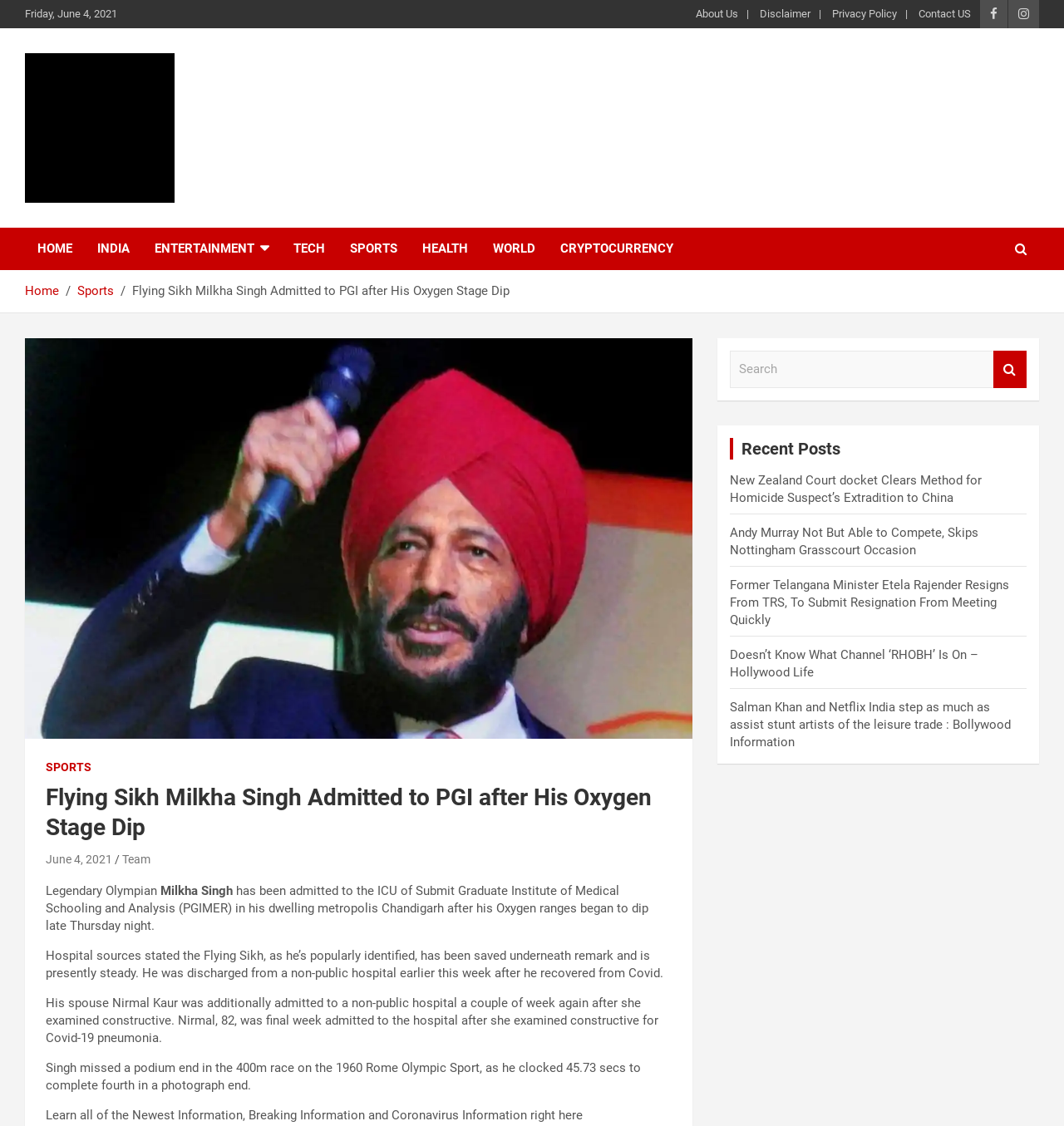What is the main title displayed on this webpage?

Flying Sikh Milkha Singh Admitted to PGI after His Oxygen Stage Dip